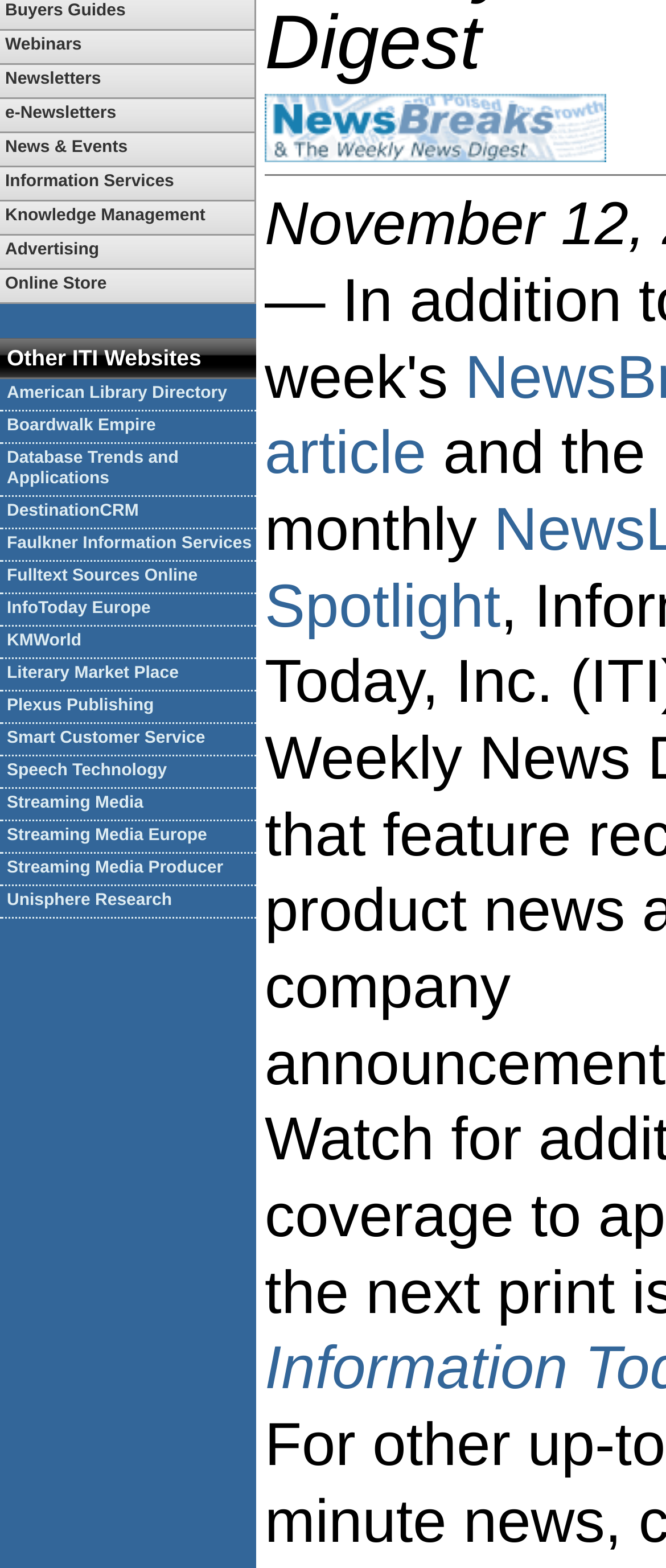Using the provided element description "Speech Technology", determine the bounding box coordinates of the UI element.

[0.0, 0.482, 0.385, 0.503]